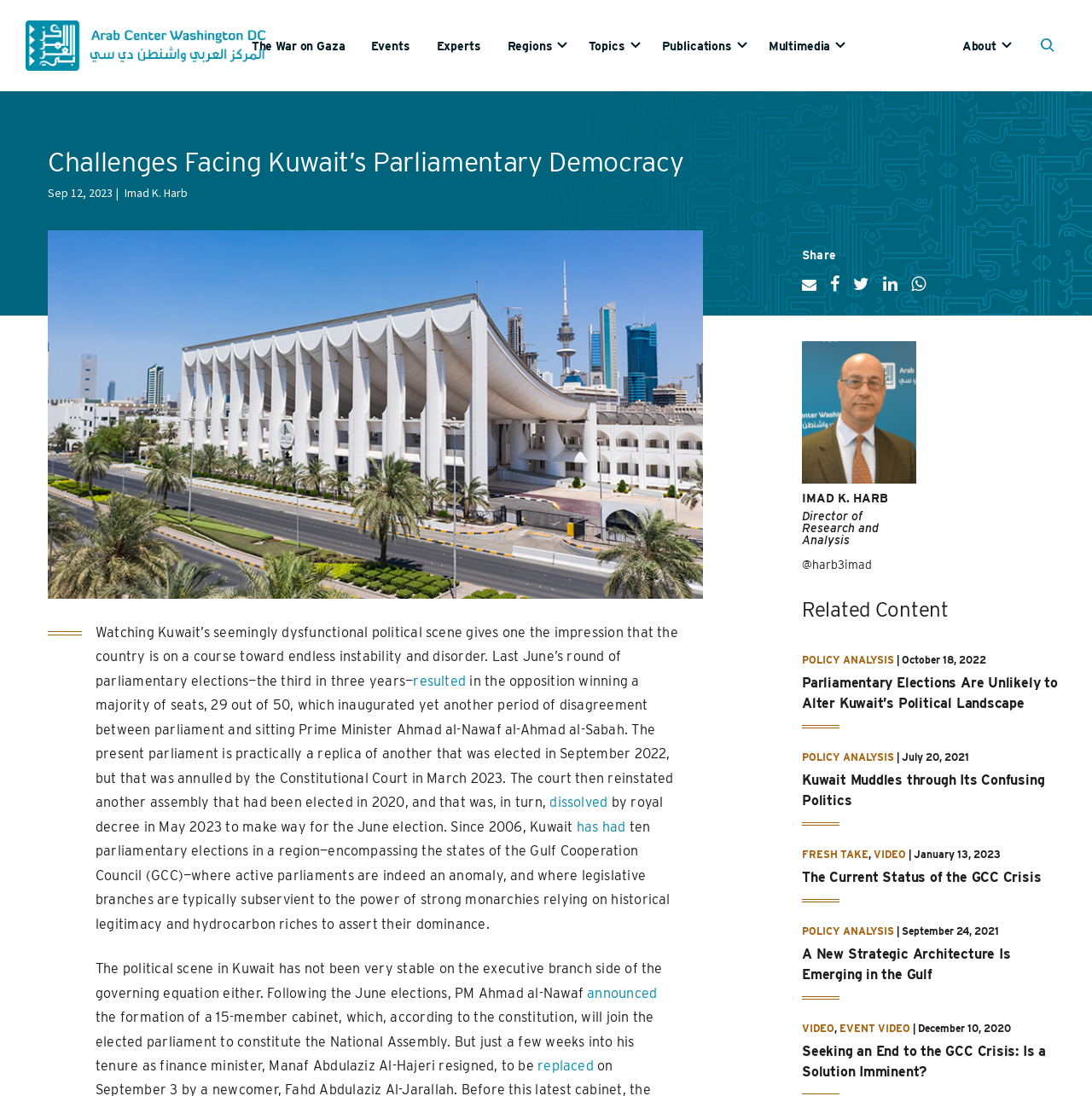Find the bounding box coordinates of the clickable element required to execute the following instruction: "Search this site". Provide the coordinates as four float numbers between 0 and 1, i.e., [left, top, right, bottom].

[0.949, 0.025, 0.977, 0.06]